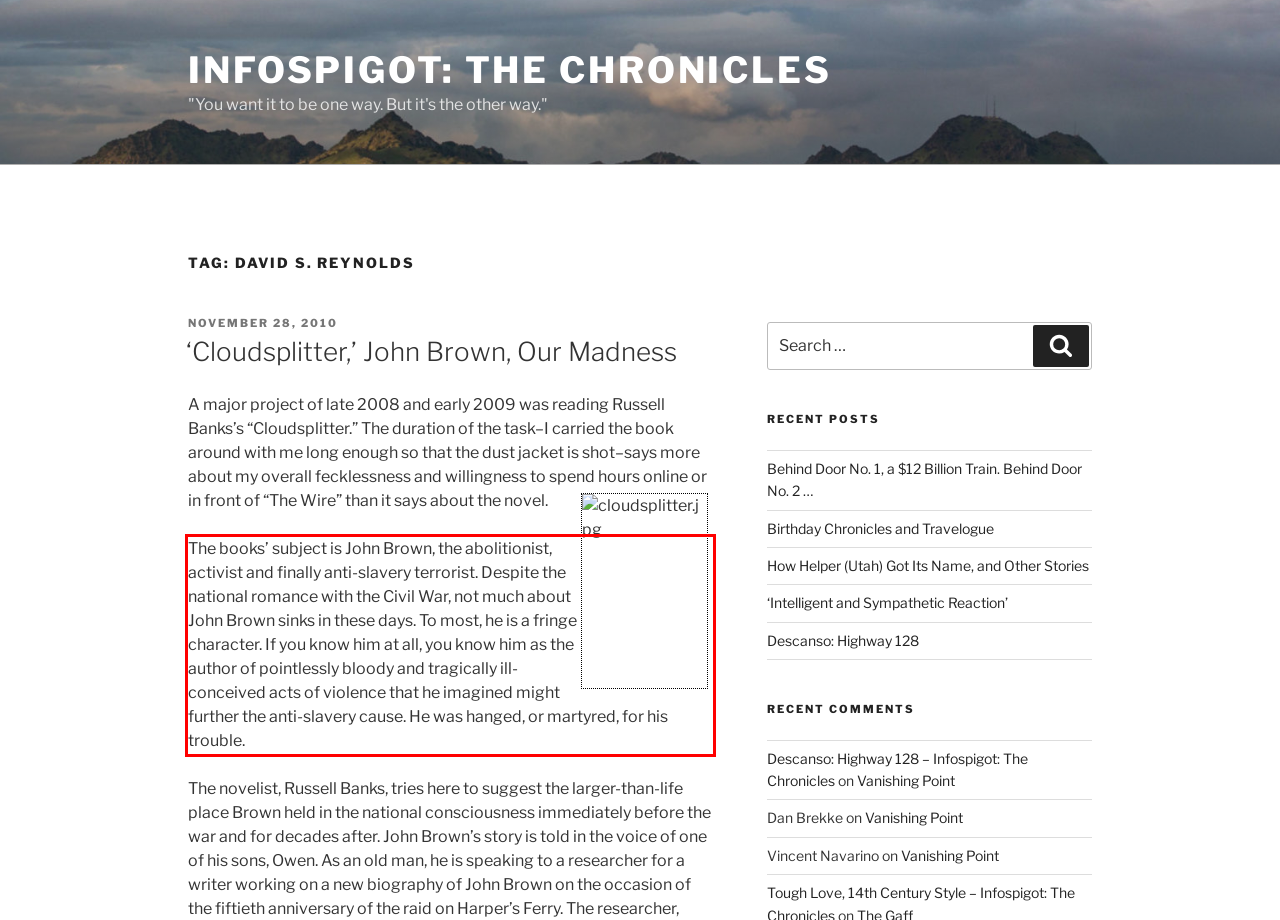With the given screenshot of a webpage, locate the red rectangle bounding box and extract the text content using OCR.

The books’ subject is John Brown, the abolitionist, activist and finally anti-slavery terrorist. Despite the national romance with the Civil War, not much about John Brown sinks in these days. To most, he is a fringe character. If you know him at all, you know him as the author of pointlessly bloody and tragically ill-conceived acts of violence that he imagined might further the anti-slavery cause. He was hanged, or martyred, for his trouble.